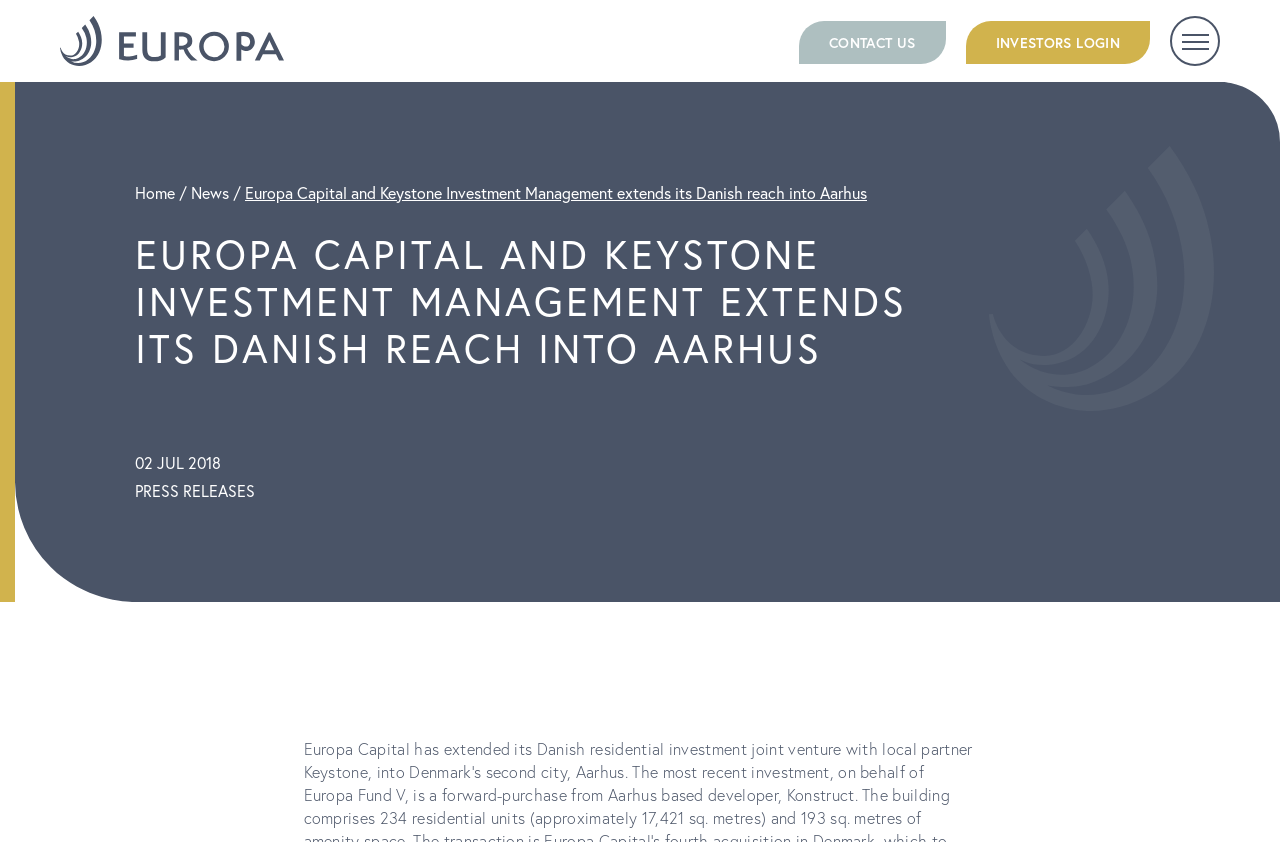From the image, can you give a detailed response to the question below:
What is the name of the company on the top left?

I looked at the top left corner of the webpage and found an image with the text 'Europa Partners' next to it, which suggests that it is the name of the company.